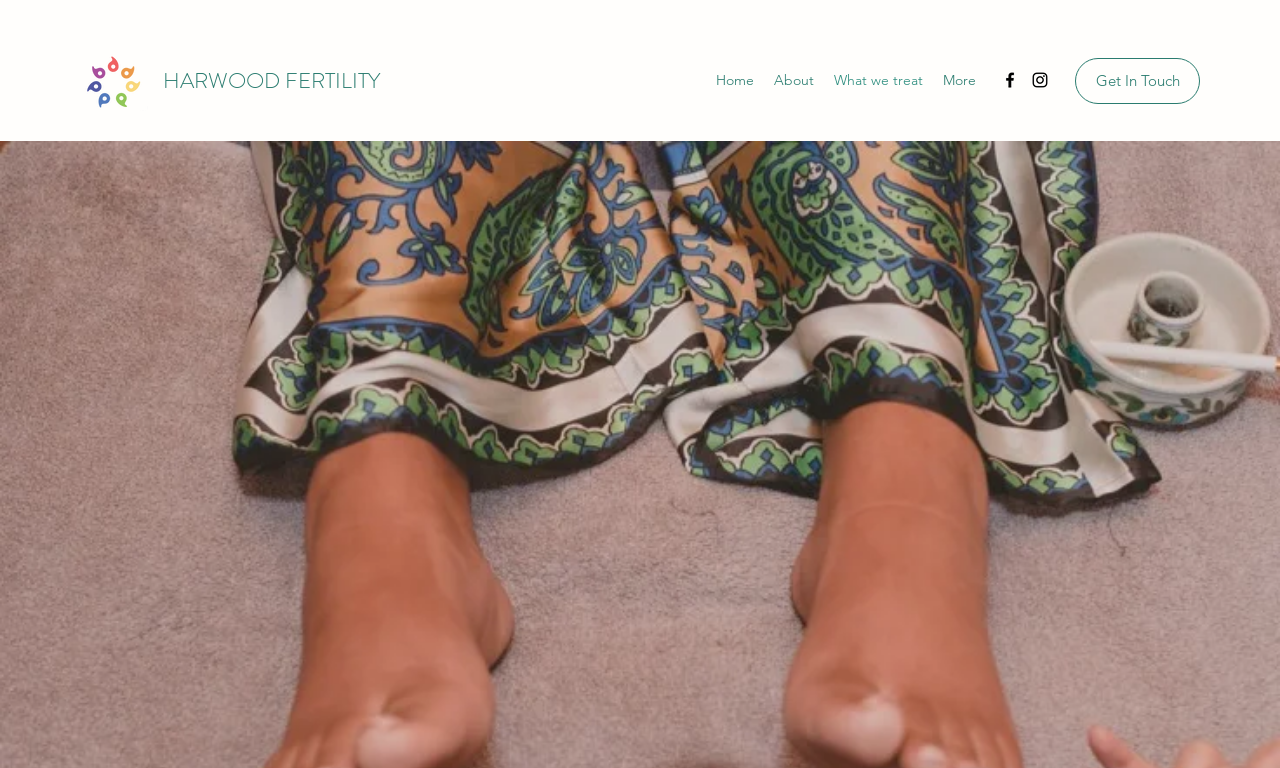Respond to the following question with a brief word or phrase:
What is the name of the fertility clinic?

Harwood Fertility